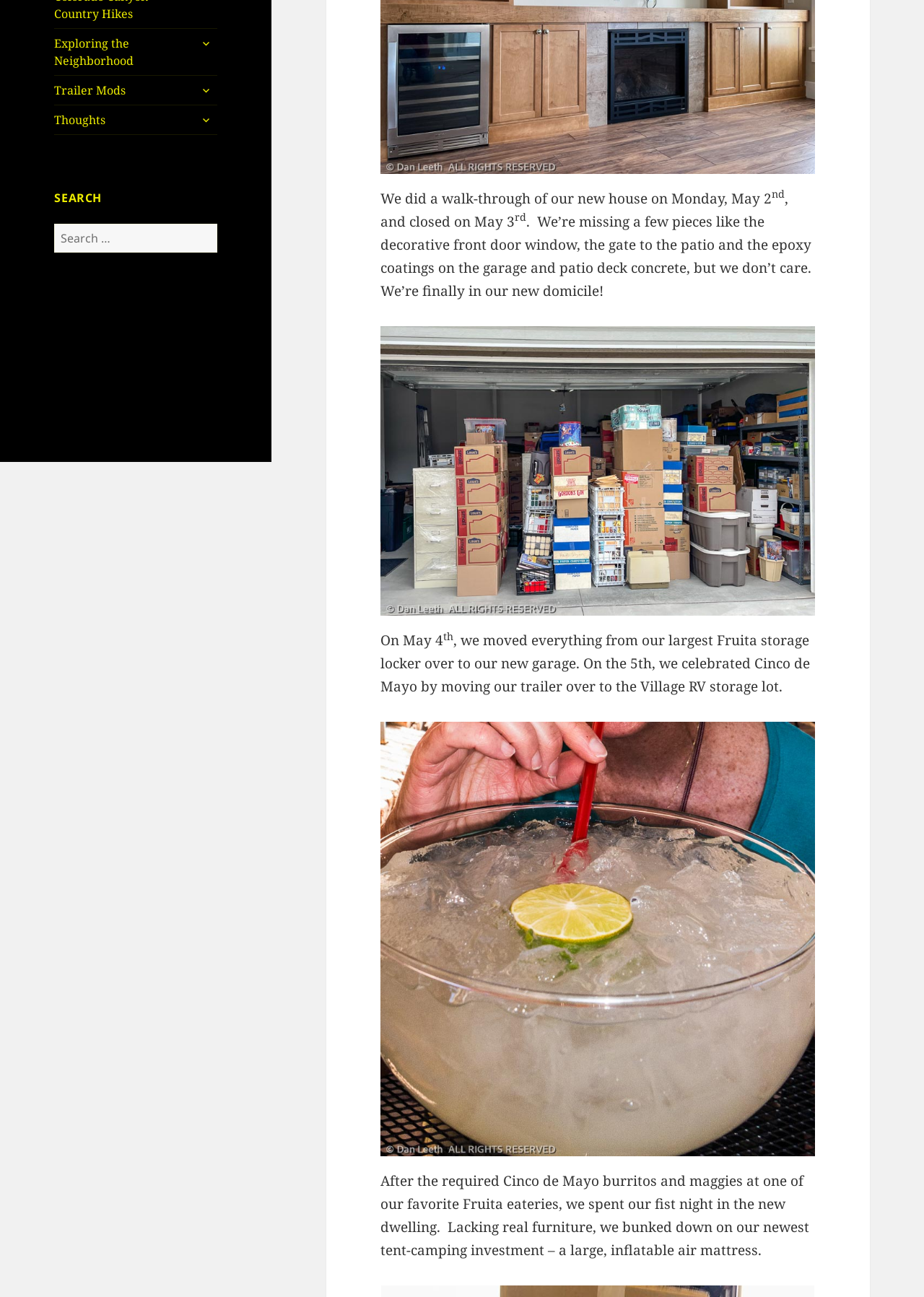Please specify the bounding box coordinates in the format (top-left x, top-left y, bottom-right x, bottom-right y), with values ranging from 0 to 1. Identify the bounding box for the UI component described as follows: expand child menu

[0.21, 0.083, 0.235, 0.101]